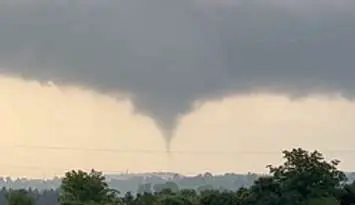Please answer the following query using a single word or phrase: 
Who is the photographer of the image?

Kennedy Kaufman